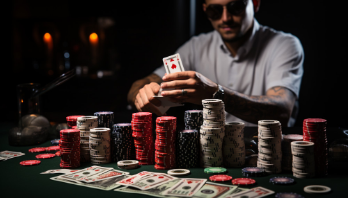Provide an in-depth description of the image you see.

The image captures a dramatic scene at a poker table, where a focused player, wearing sunglasses, is skillfully handling a deck of cards. Towering stacks of colorful poker chips—ranging from red to black—surround him, indicating the stakes of the game. The atmosphere is further enriched by the dim lighting and flickering candles in the background, lending an air of tension and excitement. Scattered across the green felt table, several cards and chips showcase the intensity of the gameplay. This visual representation aligns with the theme of "The Psychology Behind Sports Betting: Why We Chase the Win," suggesting a deep dive into the allure and strategies involved in gambling.